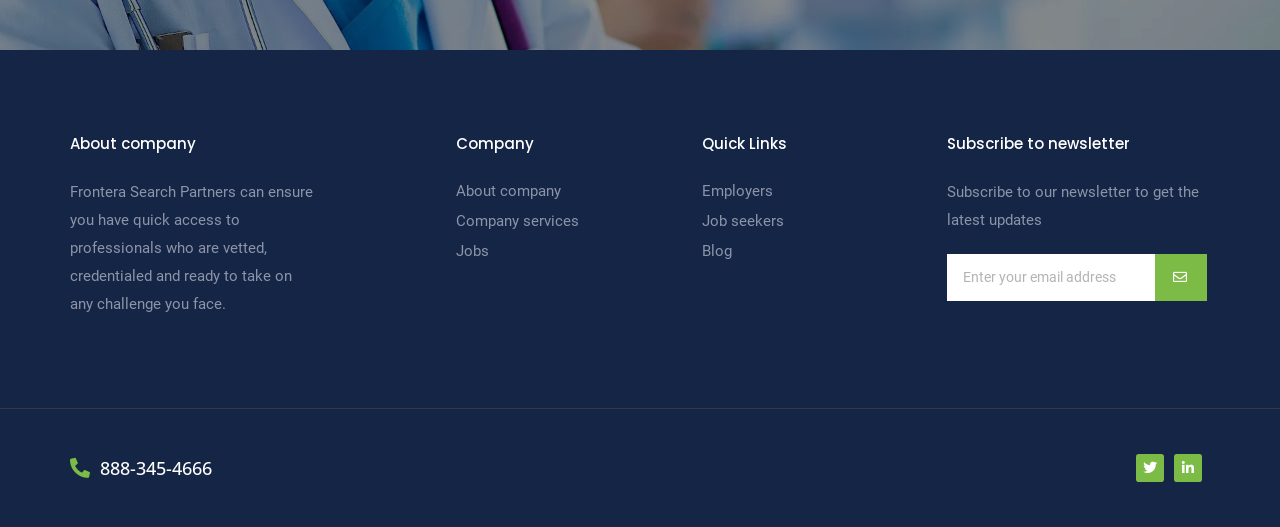Please identify the bounding box coordinates of the element's region that needs to be clicked to fulfill the following instruction: "Click on Linkedin-in". The bounding box coordinates should consist of four float numbers between 0 and 1, i.e., [left, top, right, bottom].

[0.917, 0.862, 0.939, 0.915]